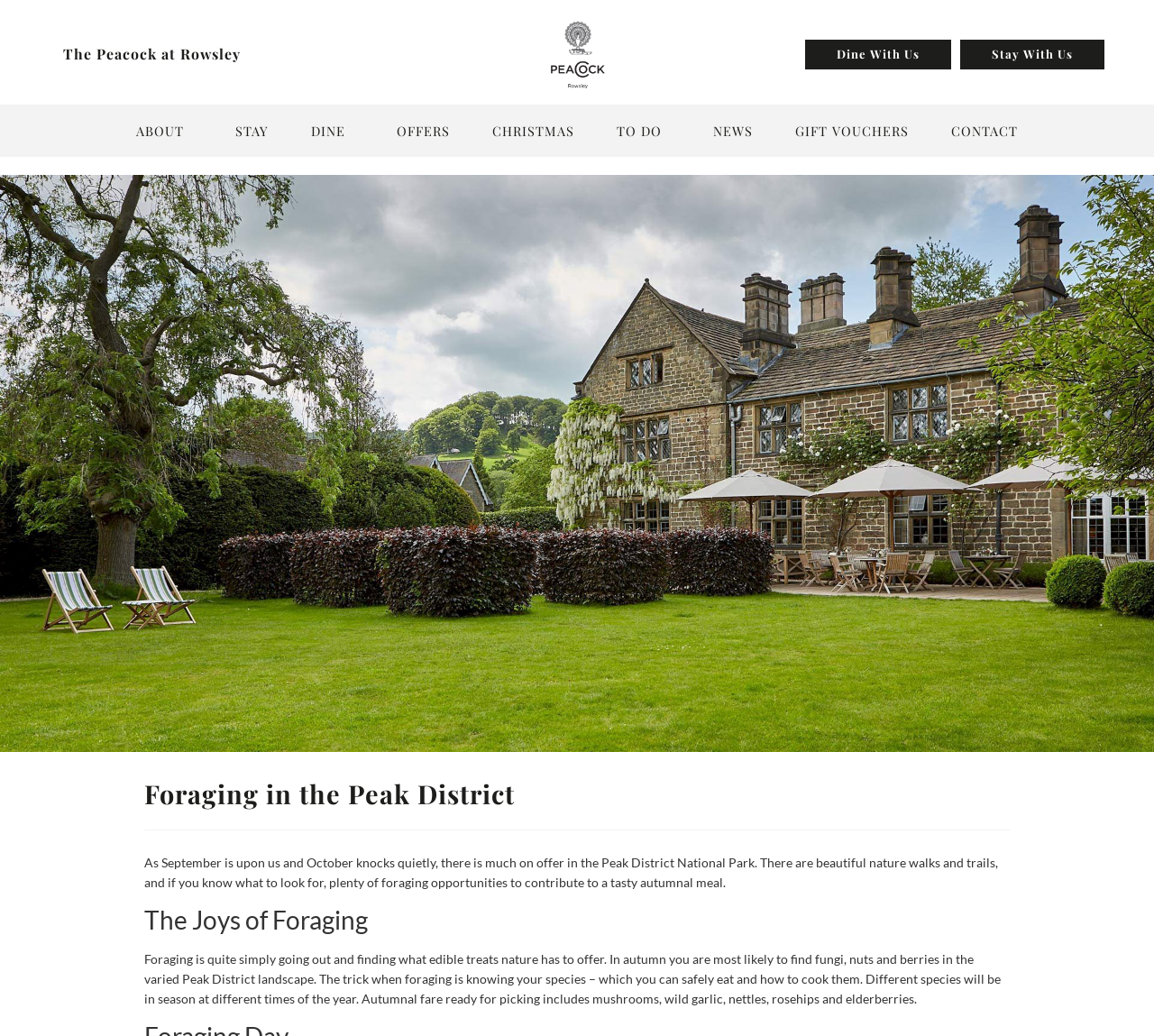Analyze the image and answer the question with as much detail as possible: 
What is the season being described in the article?

I found the answer by looking at the static text element which mentions 'autumnal meal' and 'autumnal fare'.